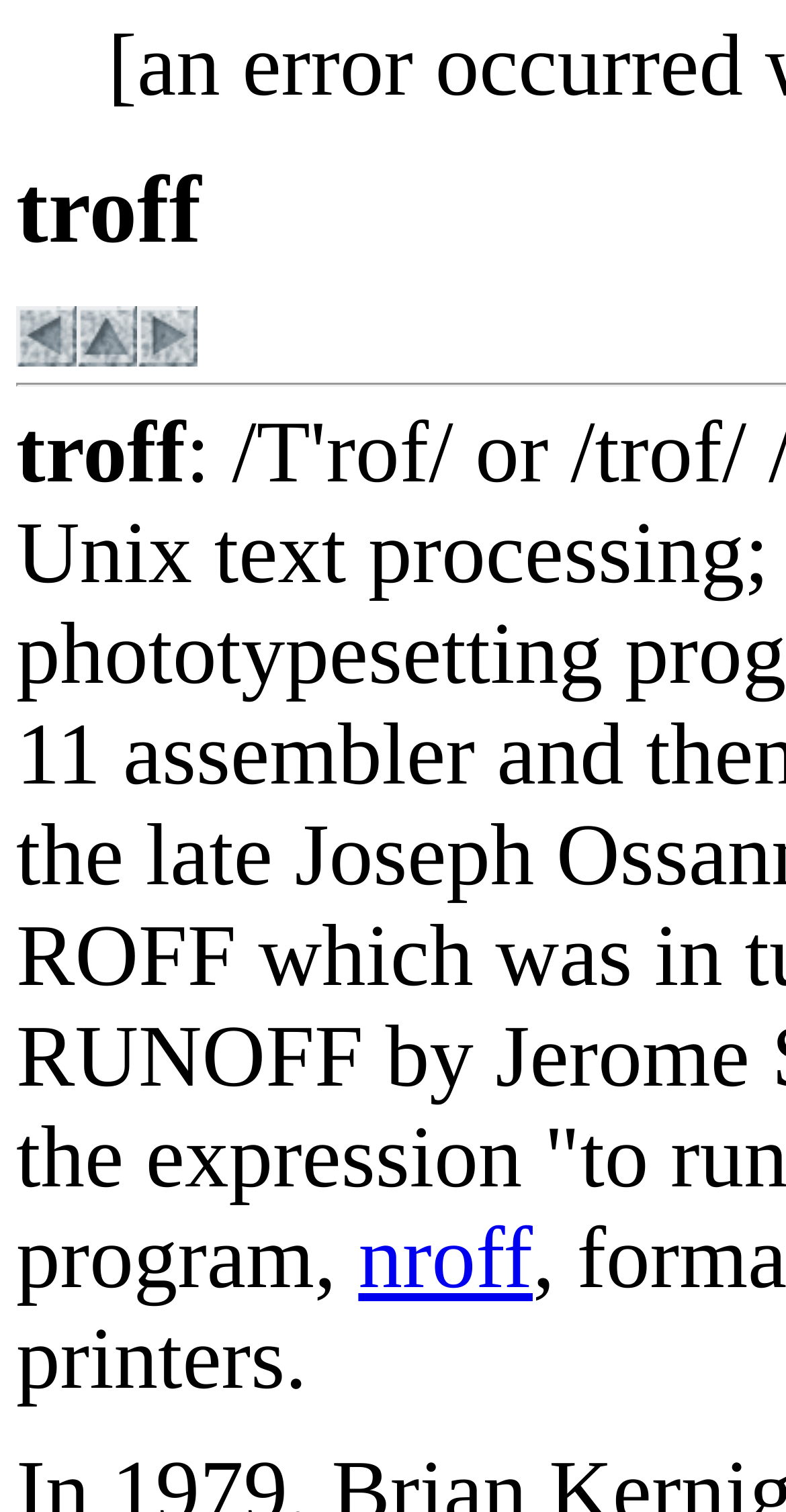What is the text of the last link?
Based on the visual content, answer with a single word or a brief phrase.

nroff